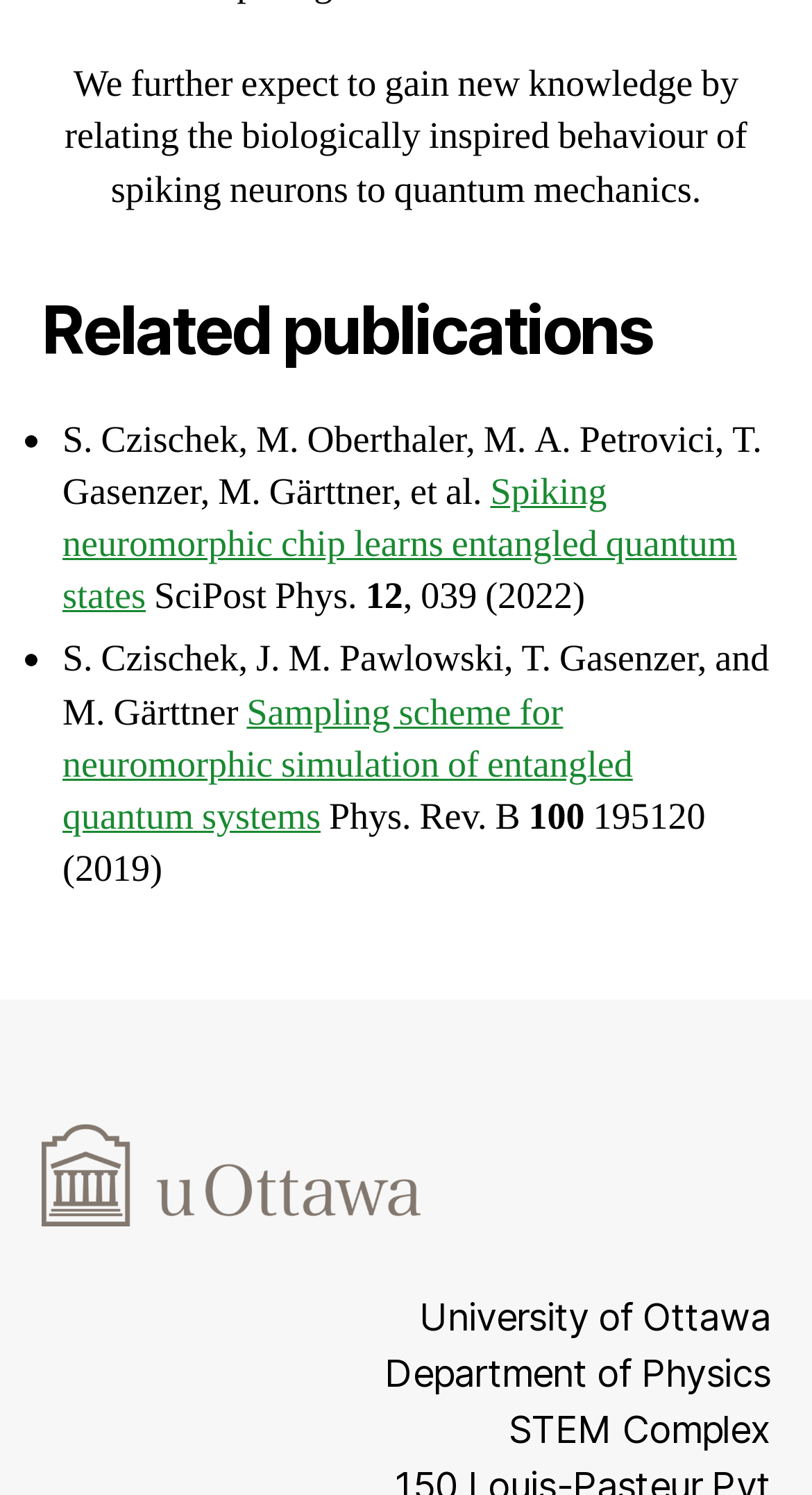How many publications are listed?
Please answer the question with as much detail and depth as you can.

I counted the number of list markers (•) which are 2, indicating 2 publications are listed.